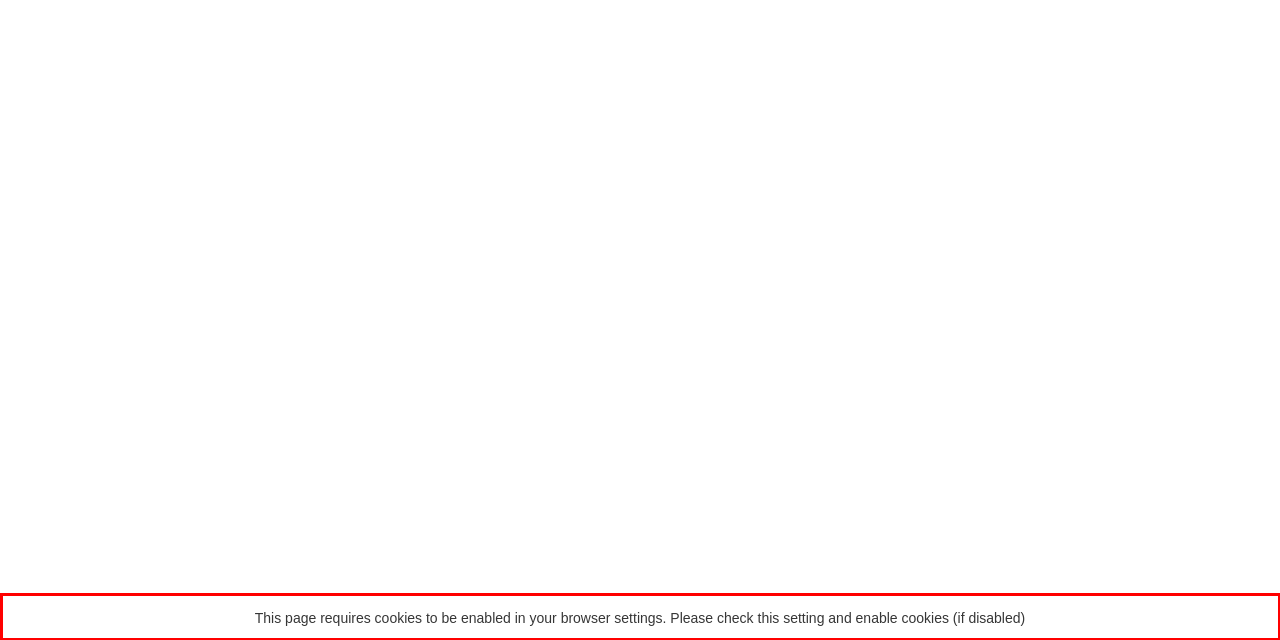Please examine the webpage screenshot and extract the text within the red bounding box using OCR.

This page requires cookies to be enabled in your browser settings. Please check this setting and enable cookies (if disabled)